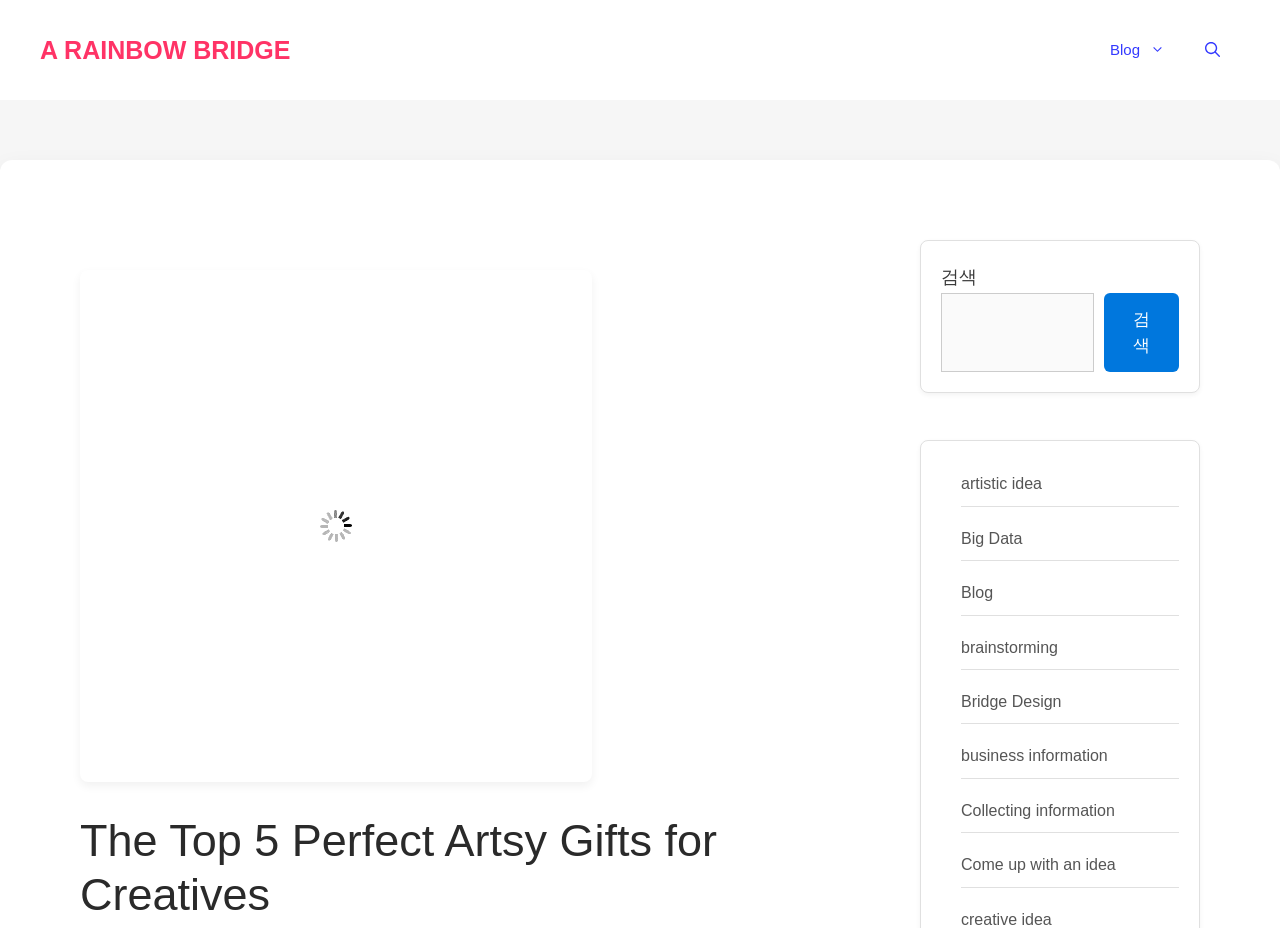Identify the bounding box coordinates of the element that should be clicked to fulfill this task: "click artistic idea". The coordinates should be provided as four float numbers between 0 and 1, i.e., [left, top, right, bottom].

[0.751, 0.512, 0.814, 0.531]